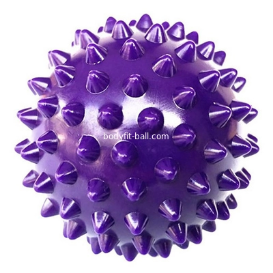Explain the image in a detailed and thorough manner.

This image showcases a vibrant purple spiky massage ball designed for muscle relaxation and therapy. The ball is adorned with numerous prominent spikes that provide an effective means for alleviating tension in various body parts, particularly the feet and back. It is commonly used in yoga practices and therapeutic exercises to enhance circulation and relieve pain. This specific item, highlighted in an online catalog, is referred to as the "Custom Colorful Massage Ball 9.5cm Home Fitness PVC Spiky Point Massage Relax Ball." Its unique design not only aids in physical wellness but also adds a playful touch to any fitness regimen. Whether for personal use or as a therapeutic tool, this massage ball is a fantastic addition for those looking to improve their well-being.